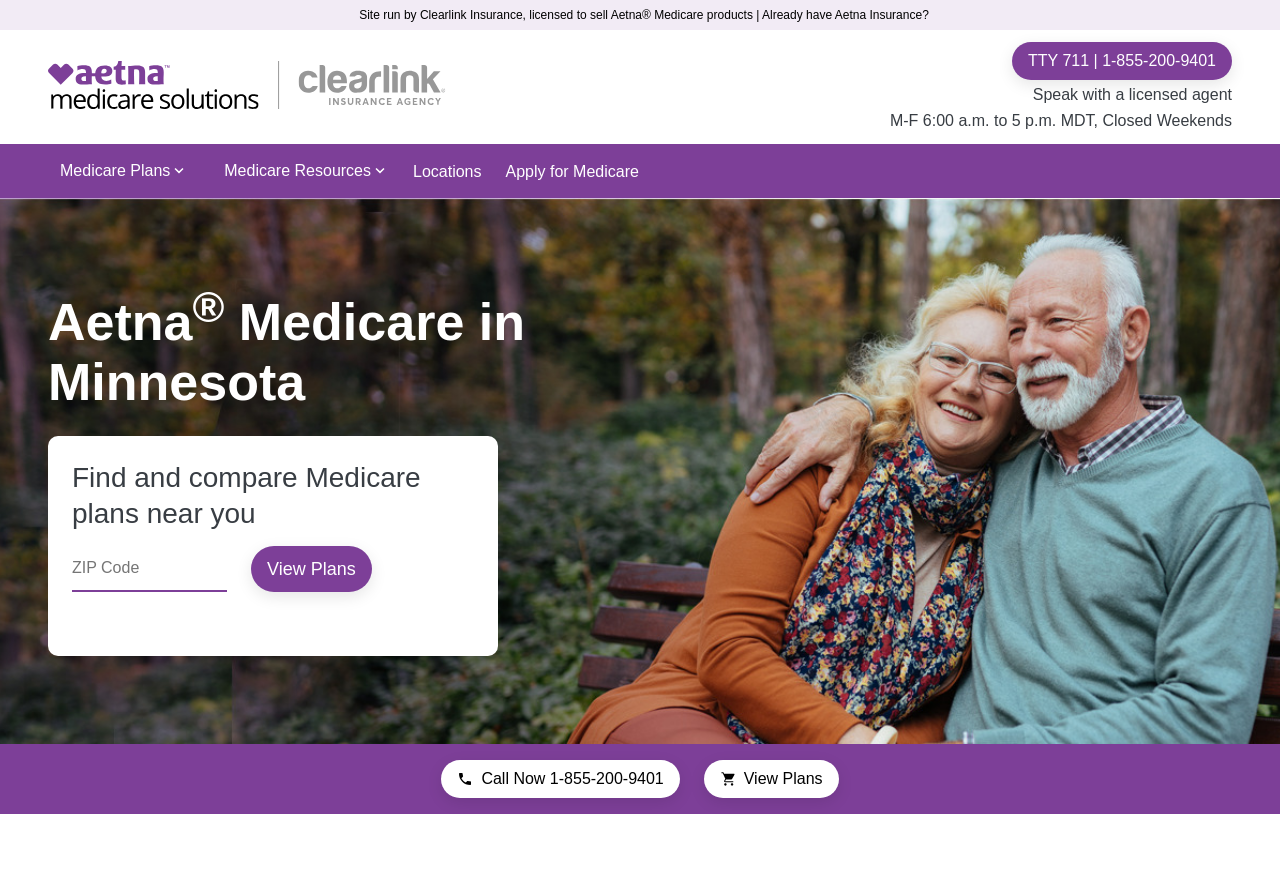Please look at the image and answer the question with a detailed explanation: What is the purpose of the 'View Plans' button?

The 'View Plans' button is present multiple times on the webpage, and its purpose can be inferred from the heading 'Find and compare Medicare plans near you'.